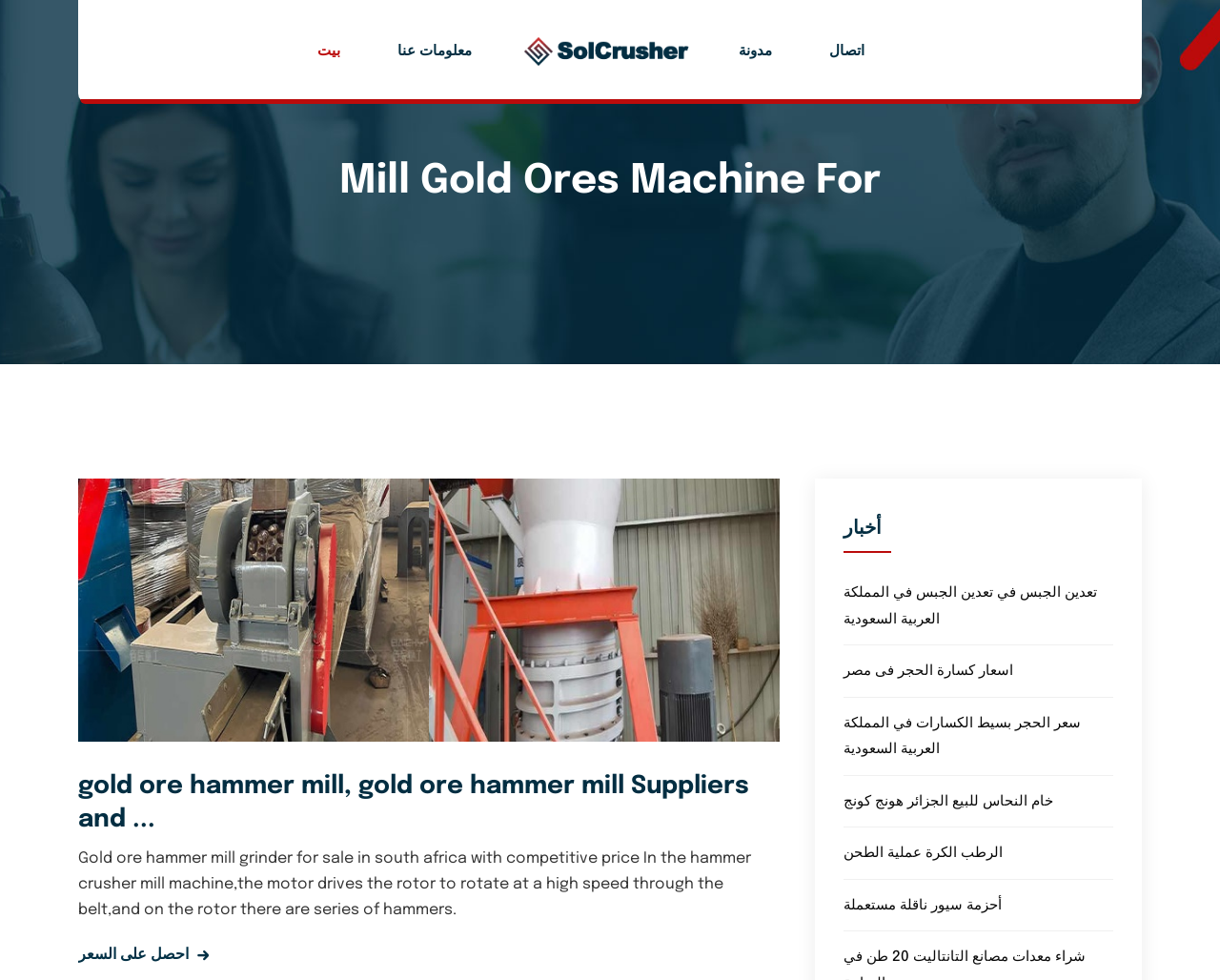Could you specify the bounding box coordinates for the clickable section to complete the following instruction: "get the price of gold ore hammer mill"?

[0.064, 0.961, 0.17, 0.988]